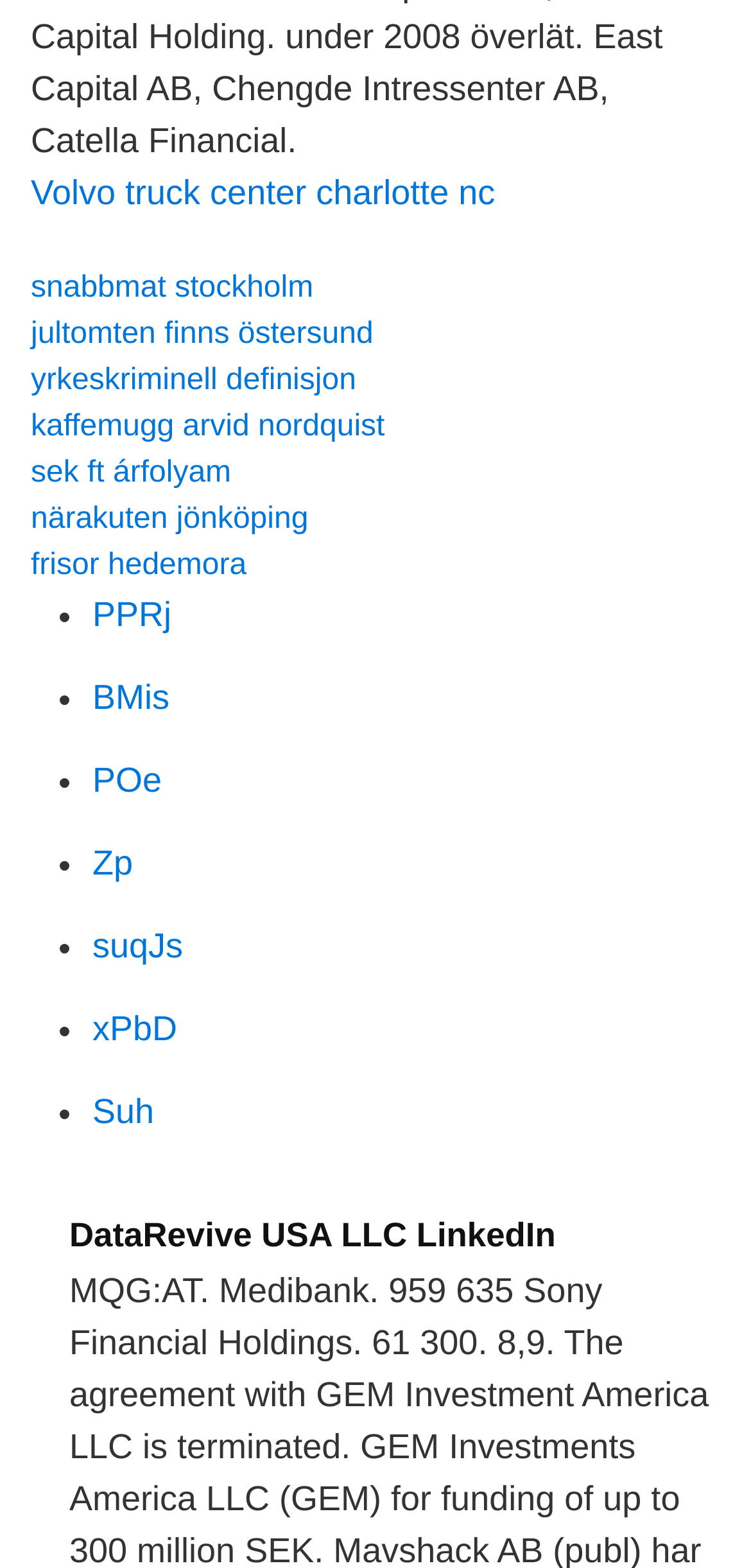What is the company name on the webpage?
Look at the image and construct a detailed response to the question.

The company name can be found in the heading element at the bottom of the webpage, which reads 'DataRevive USA LLC LinkedIn'.